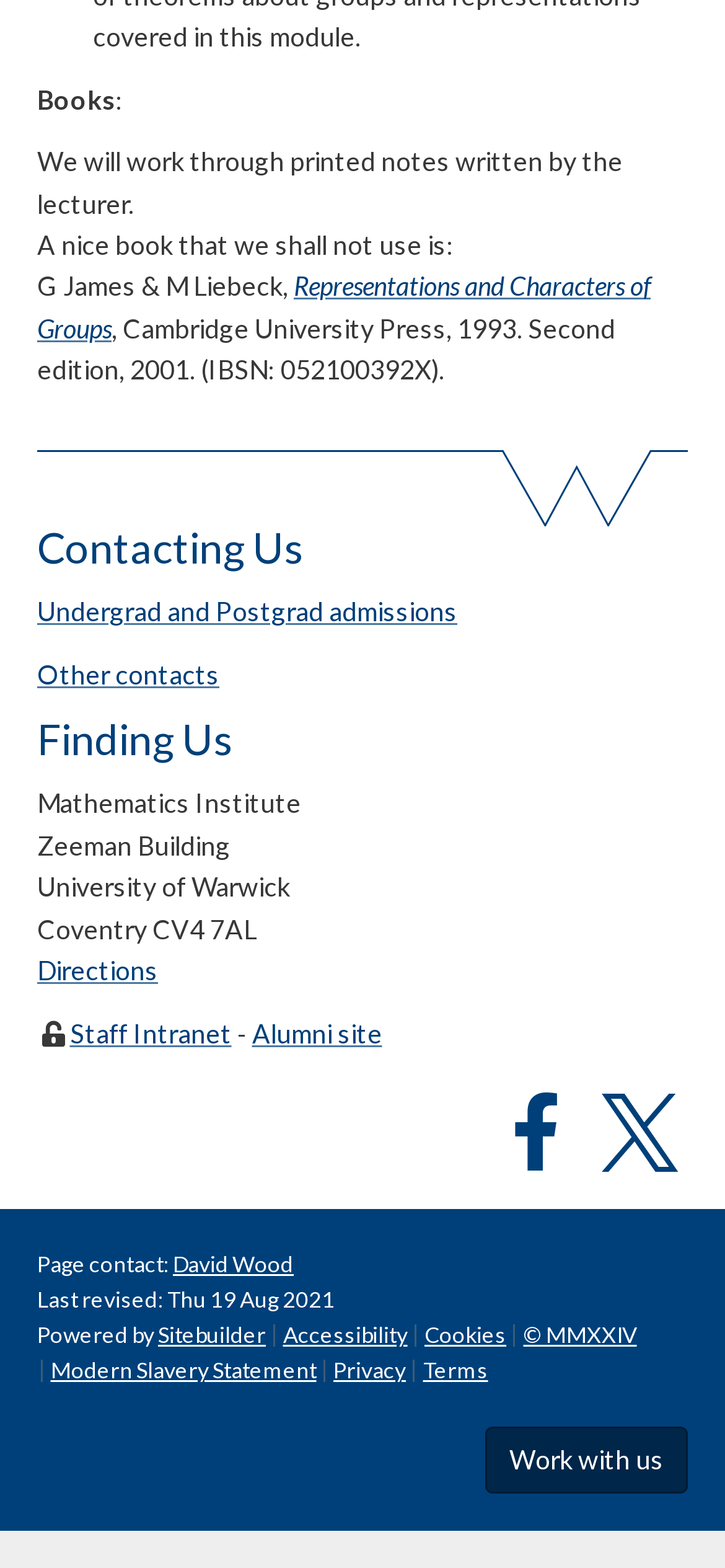Please respond in a single word or phrase: 
Who is the page contact?

David Wood